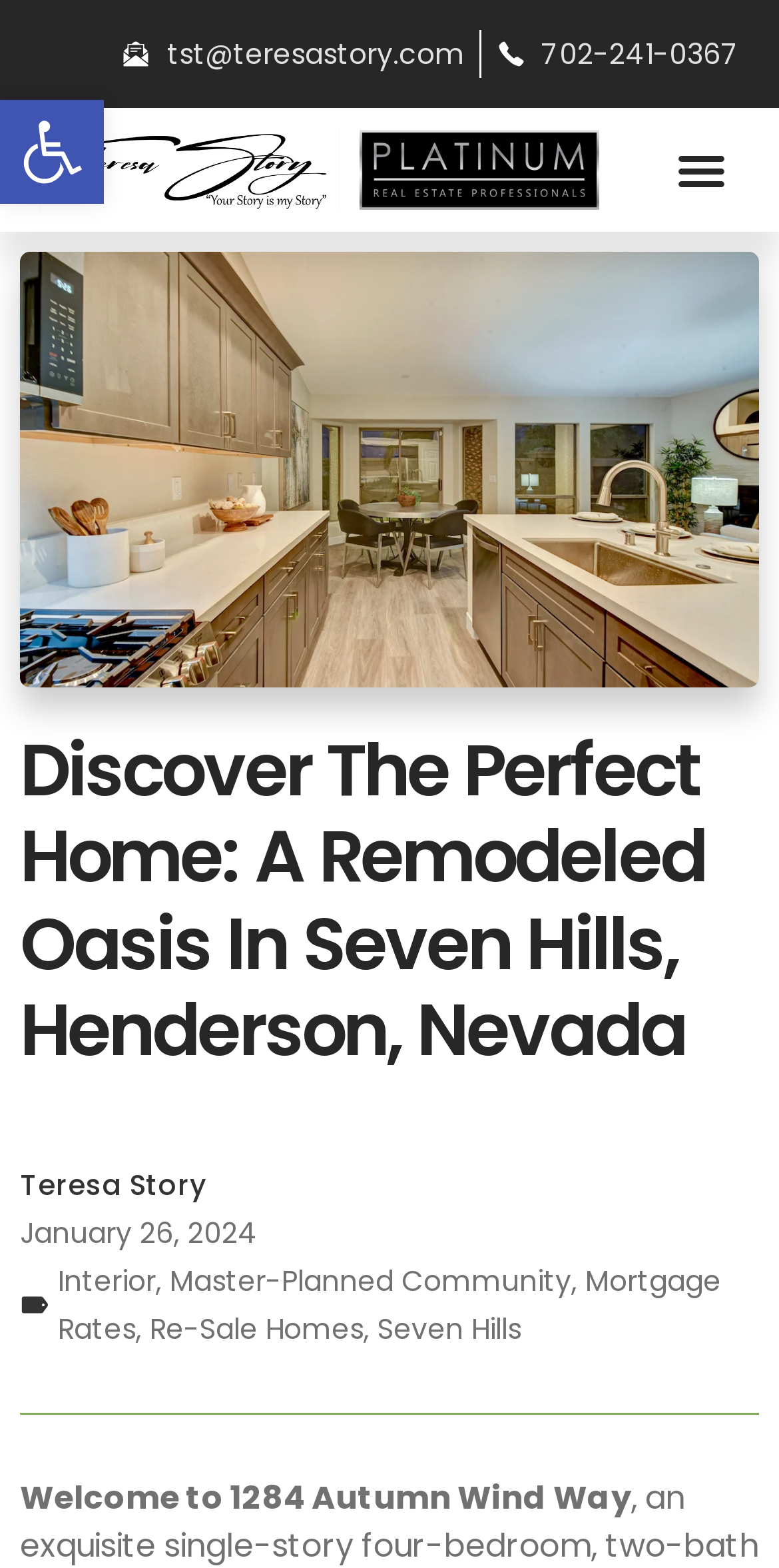What type of community is the property located in?
From the screenshot, supply a one-word or short-phrase answer.

Master-Planned Community